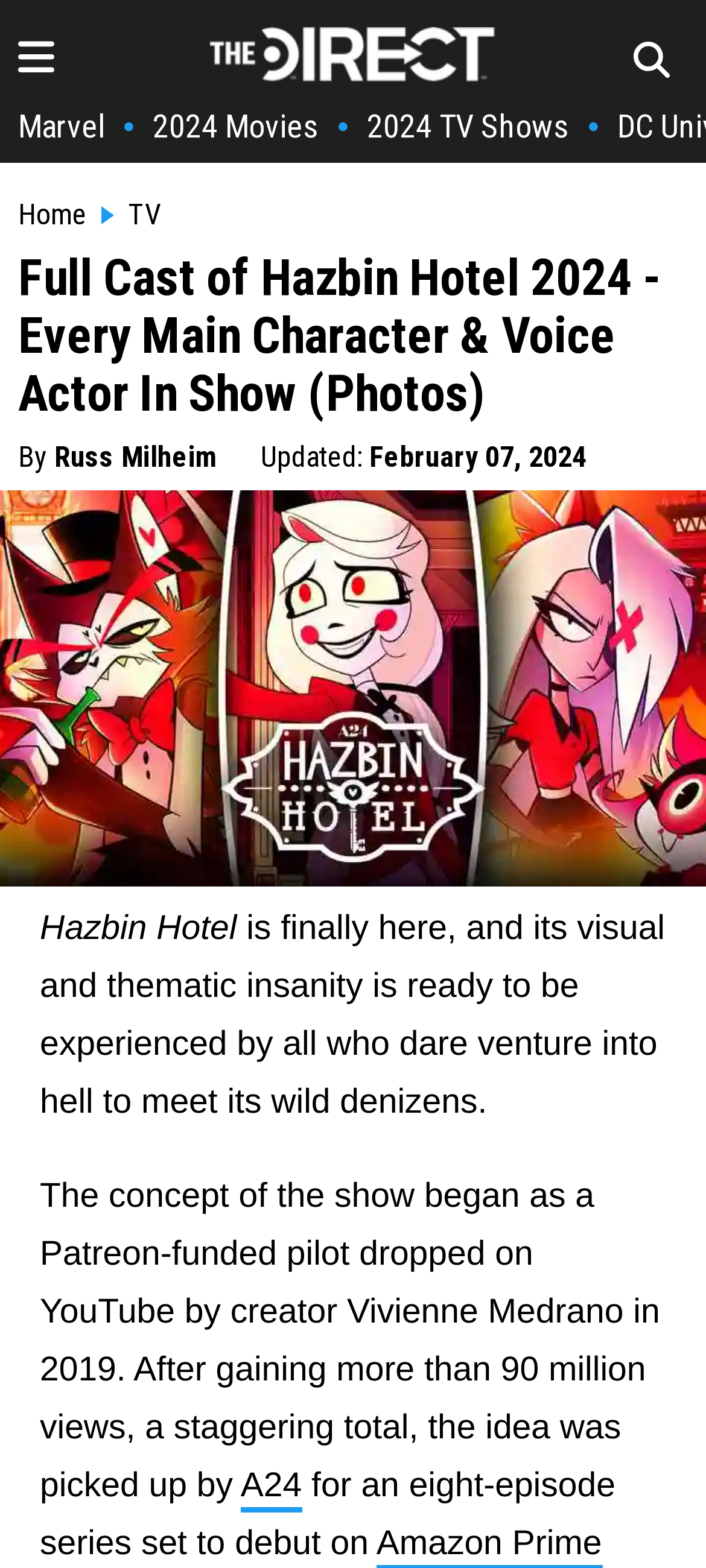Based on the image, give a detailed response to the question: Who is the creator of the show?

The creator of the show can be determined by reading the text which says 'The concept of the show began as a Patreon-funded pilot dropped on YouTube by creator Vivienne Medrano in 2019.' This sentence explicitly mentions the creator's name.